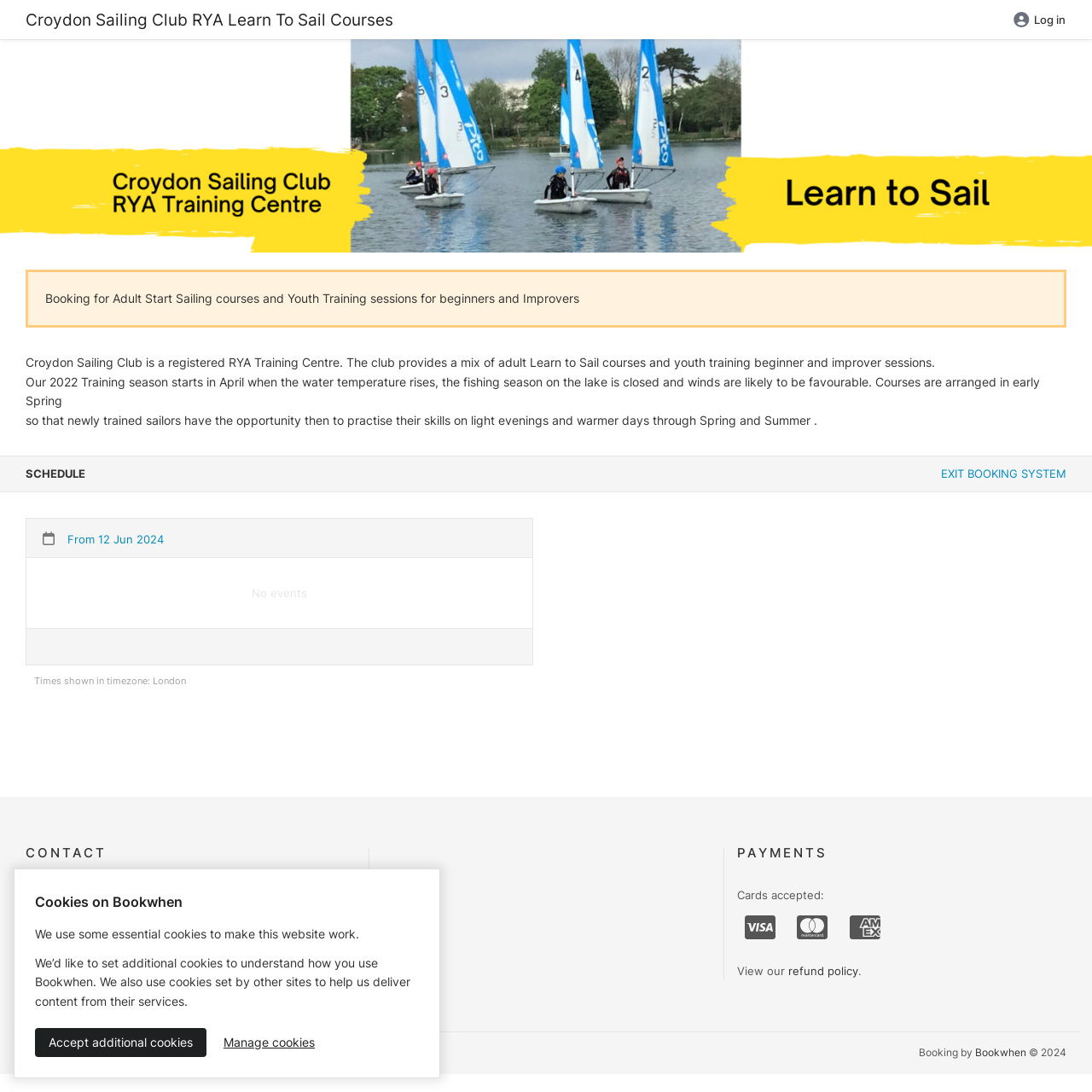Please locate and retrieve the main header text of the webpage.

Croydon Sailing Club RYA Learn To Sail Courses